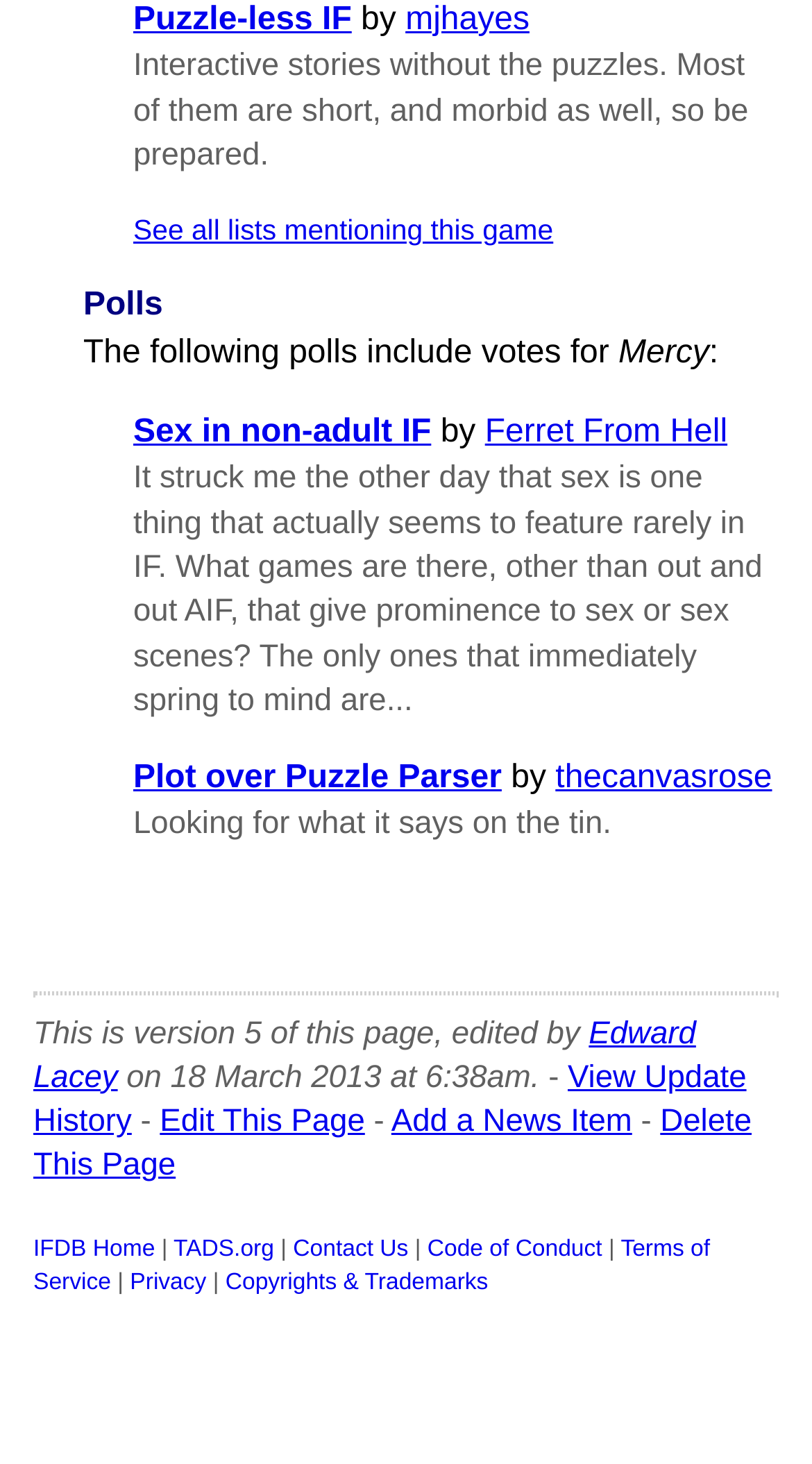Use a single word or phrase to answer the question:
What is the name of the website that can be accessed through the 'TADS.org' link?

TADS.org